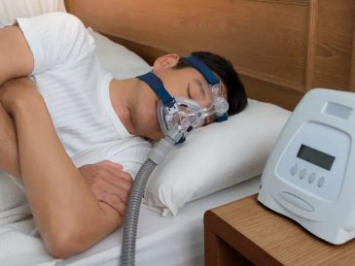What is the purpose of the CPAP mask?
Answer the question with a single word or phrase derived from the image.

To allow easy breathing